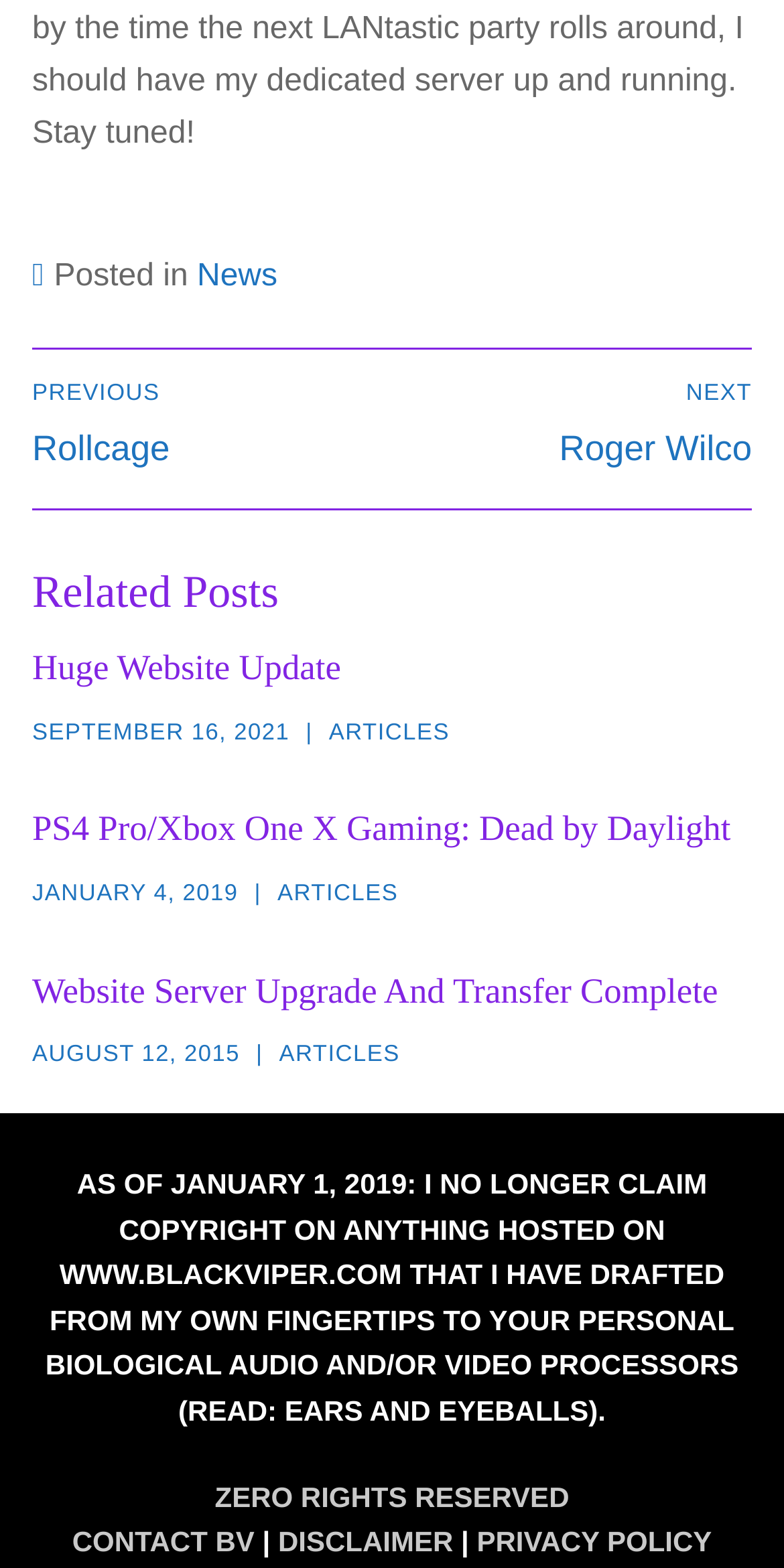Refer to the image and provide an in-depth answer to the question: 
What is the date of the second related post?

I looked at the second article element under the 'Related Posts' section and found the link 'JANUARY 4, 2019' which represents the date of the post.